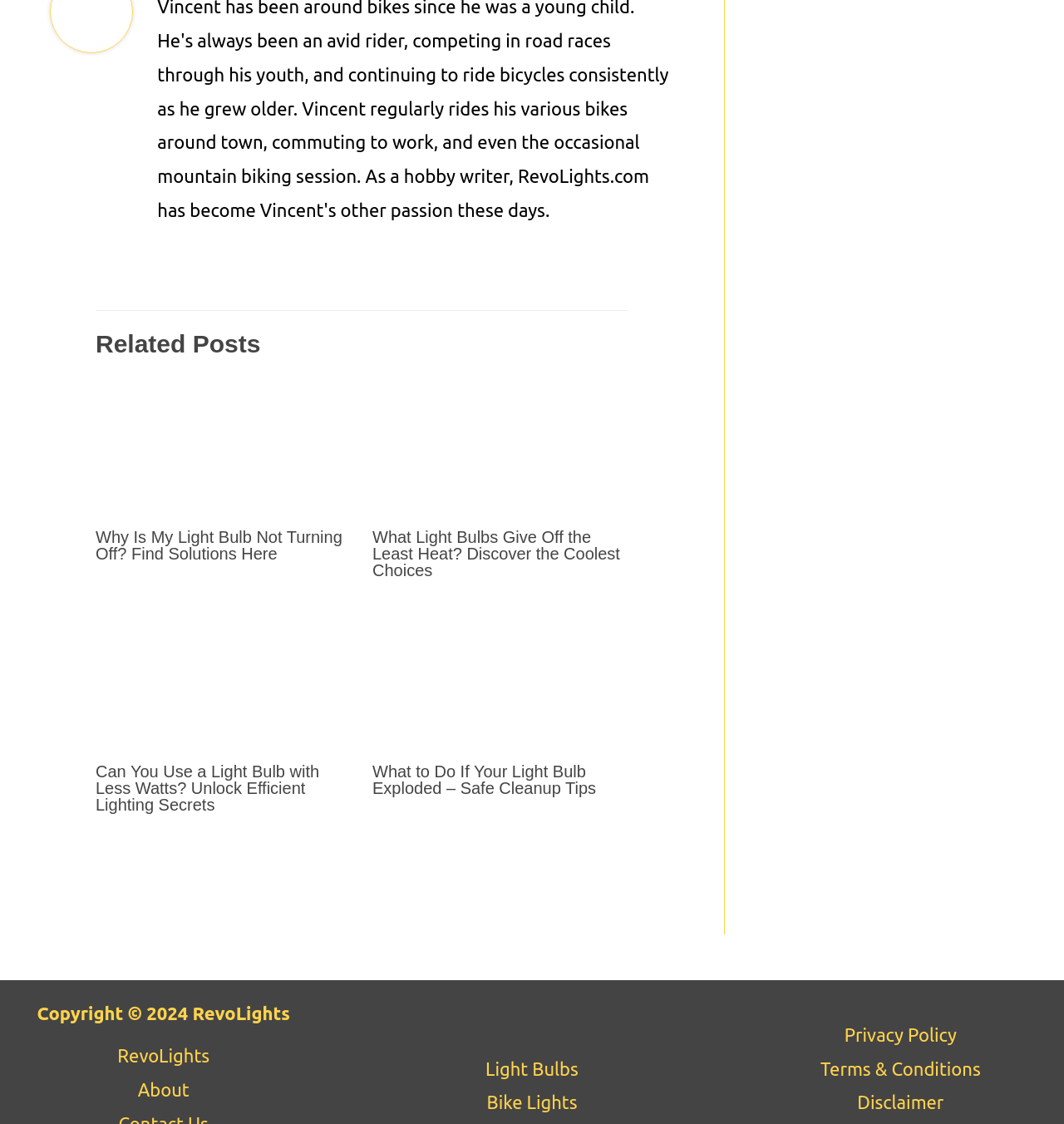Please identify the coordinates of the bounding box that should be clicked to fulfill this instruction: "Read more about Why Is My Light Bulb Not Turning Off? Find Solutions Here".

[0.09, 0.383, 0.33, 0.402]